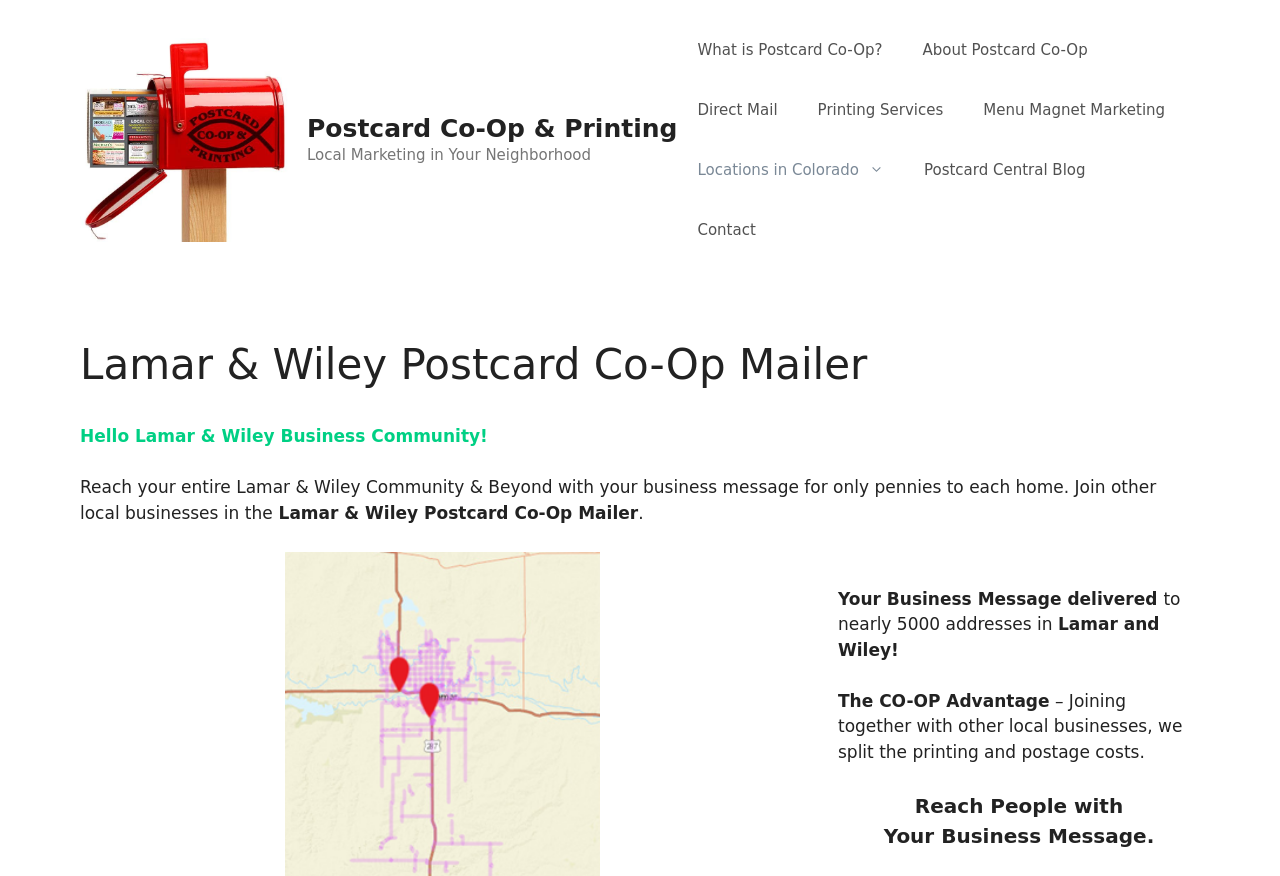Articulate a detailed summary of the webpage's content and design.

The webpage is about the Lamar & Wiley Postcard Co-Op Mailer, a marketing opportunity for local businesses in small towns. At the top, there is a banner with the company name and a logo. Below the banner, there is a navigation menu with links to various sections, including "What is Postcard Co-Op?", "About Postcard Co-Op", "Direct Mail", "Printing Services", and more.

The main content area is divided into sections. The first section has a heading "Lamar & Wiley Postcard Co-Op Mailer" and a brief introduction to the service, which allows businesses to reach their entire community with their message for a low cost. There is also a subheading "Reach your entire Lamar & Wiley Community & Beyond" with a description of the service.

Below this section, there is a prominent text "Your Business Message delivered to nearly 5000 addresses in Lamar and Wiley!" which highlights the reach of the service. The next section is titled "The CO-OP Advantage" and explains how the service works by splitting the printing and postage costs with other local businesses.

Finally, there is a call-to-action section with the text "Reach People with Your Business Message." Overall, the webpage is promoting the Lamar & Wiley Postcard Co-Op Mailer as a cost-effective way for local businesses to reach their target audience.